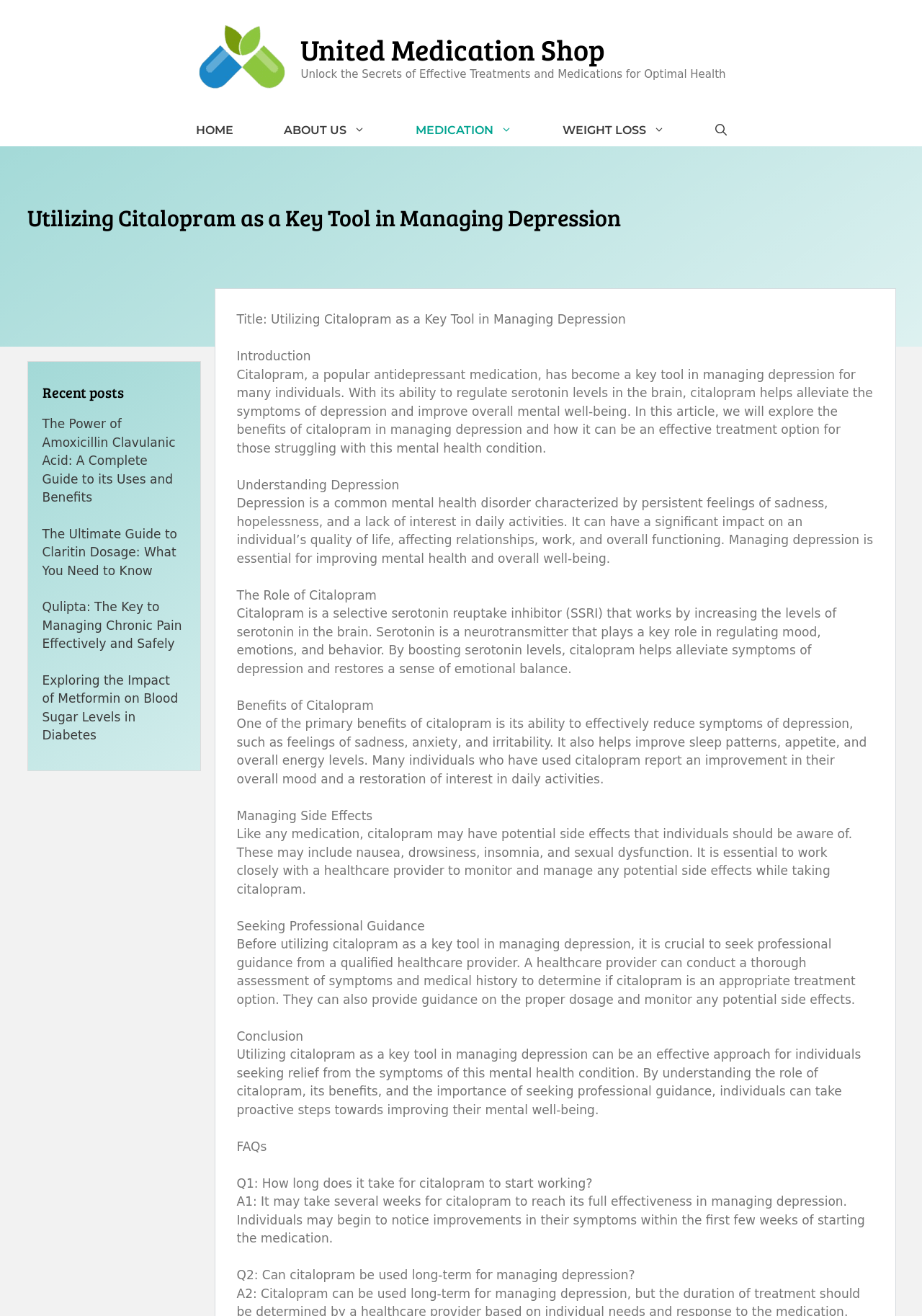Identify the bounding box coordinates of the section that should be clicked to achieve the task described: "Read the 'Understanding Depression' section".

[0.257, 0.363, 0.433, 0.374]